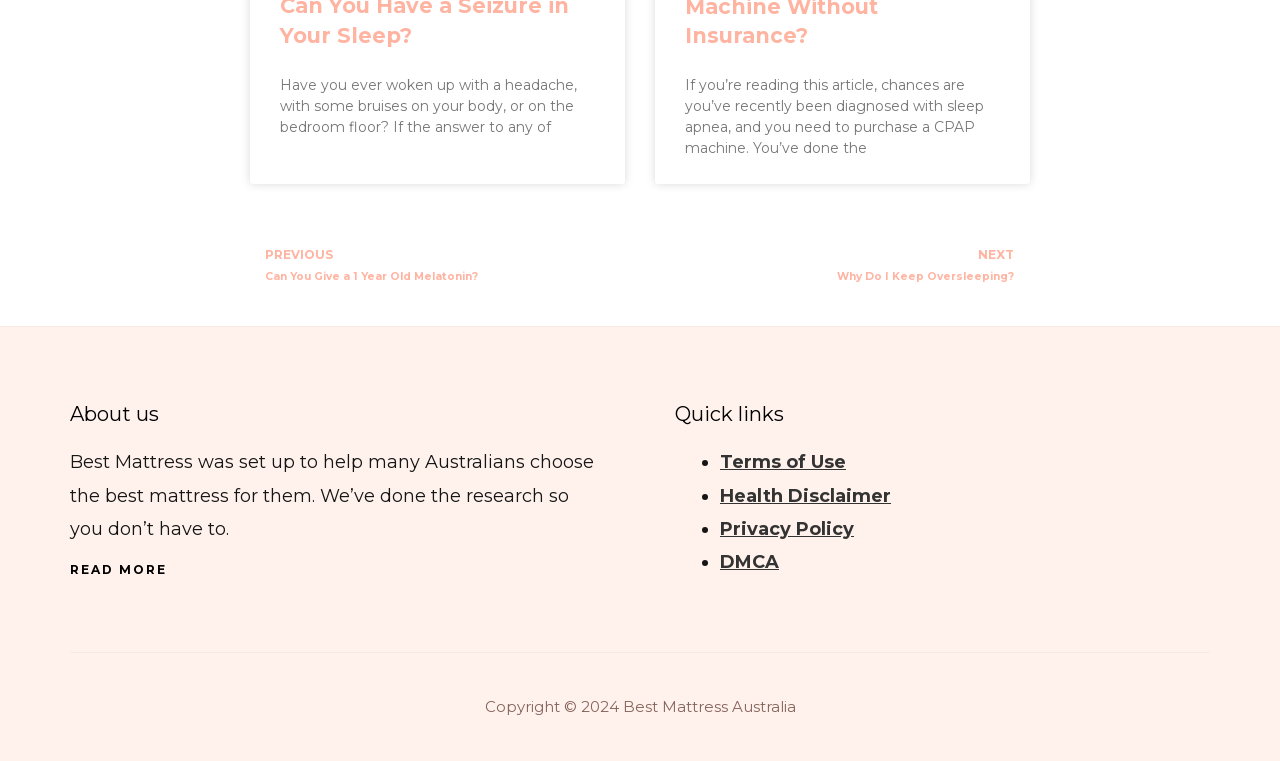Determine the bounding box coordinates for the UI element matching this description: "Privacy Policy".

[0.562, 0.681, 0.667, 0.71]